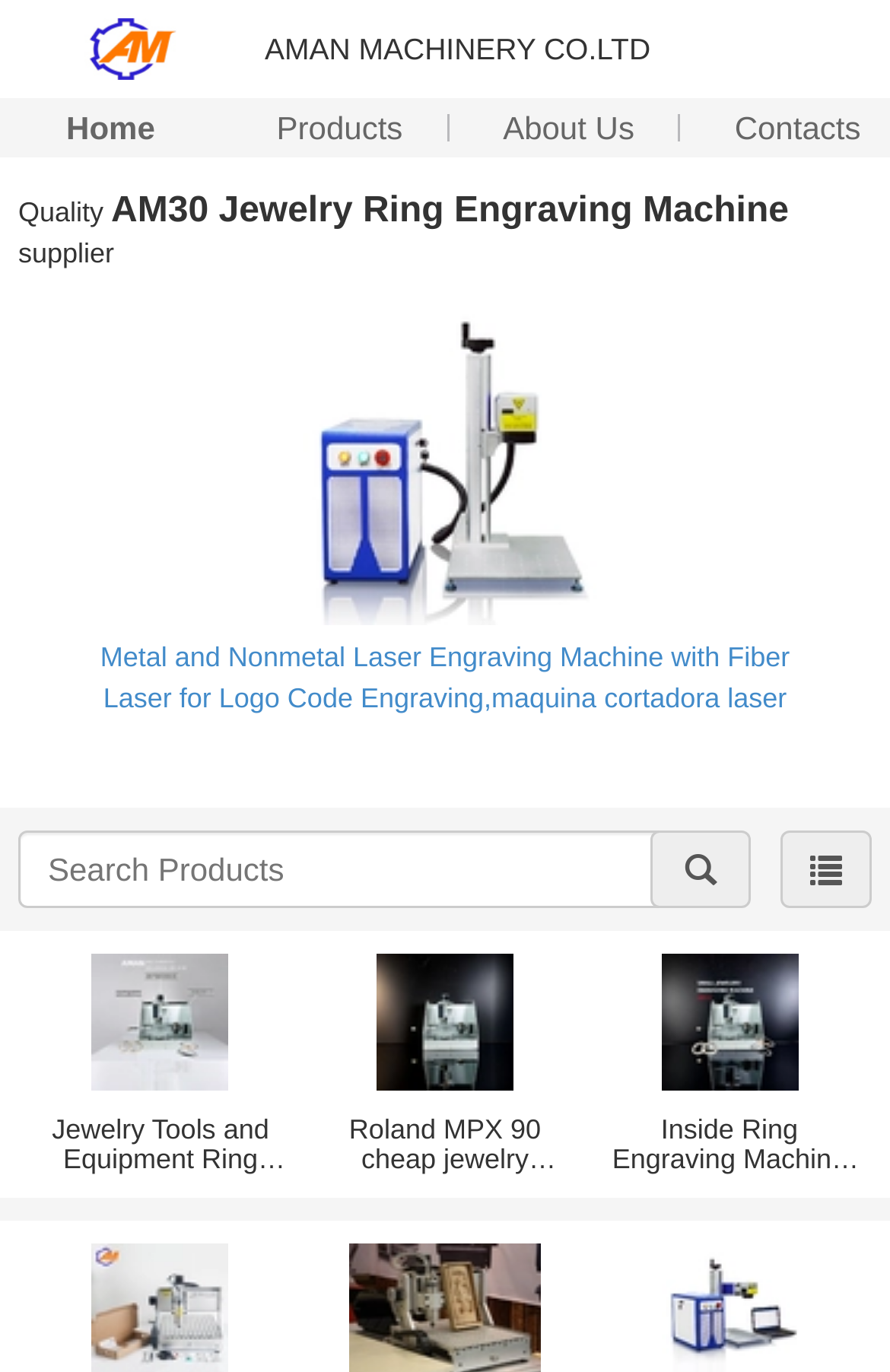What type of products does the company supply?
Use the information from the screenshot to give a comprehensive response to the question.

Based on the webpage, I can see that the company supplies various types of products, including CNC Engraving Machine, Fiber laser marking machine, and cnc router. This can be inferred from the product names and descriptions on the webpage.